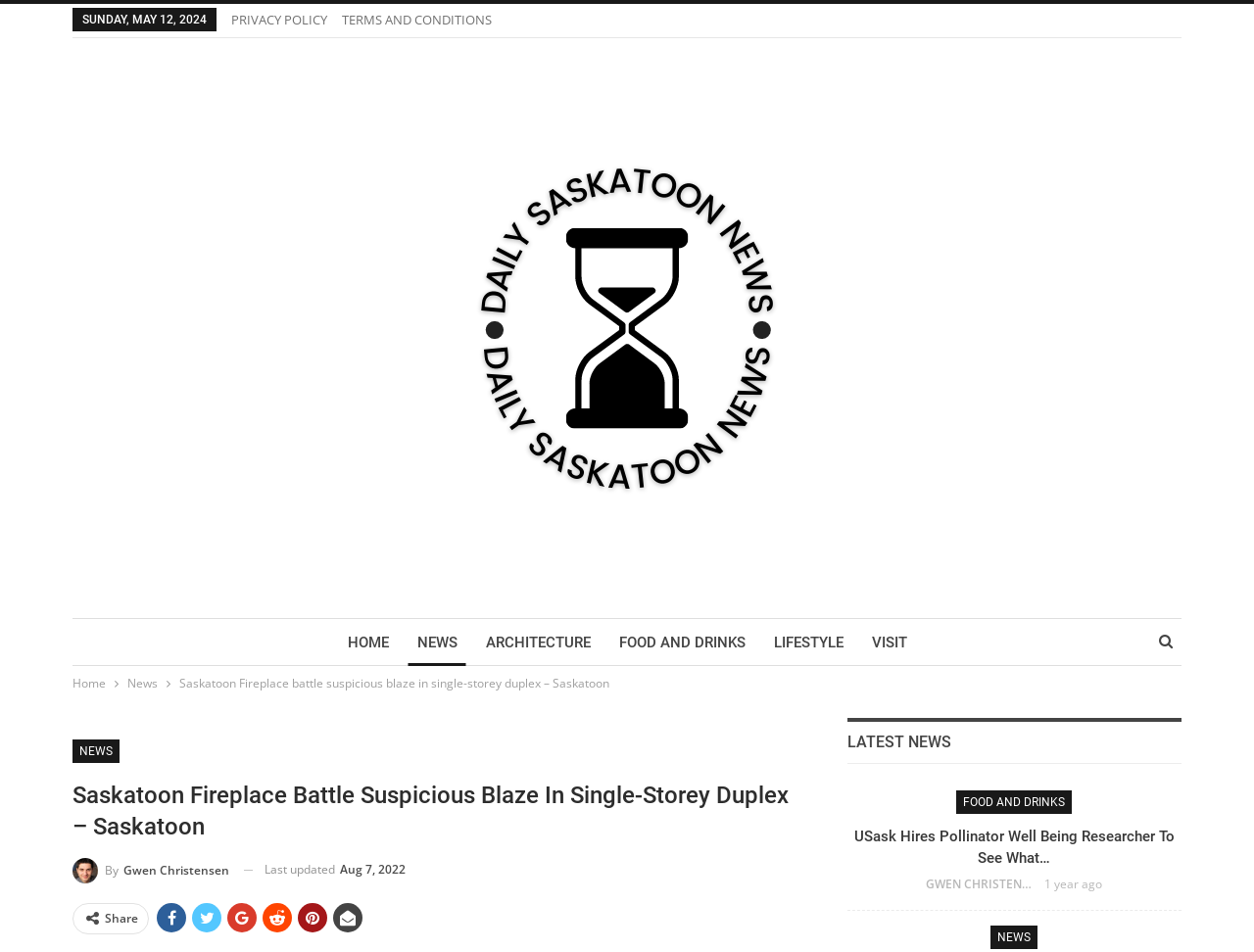Please determine the bounding box coordinates of the section I need to click to accomplish this instruction: "Visit the 'FOOD AND DRINKS' section".

[0.486, 0.65, 0.601, 0.7]